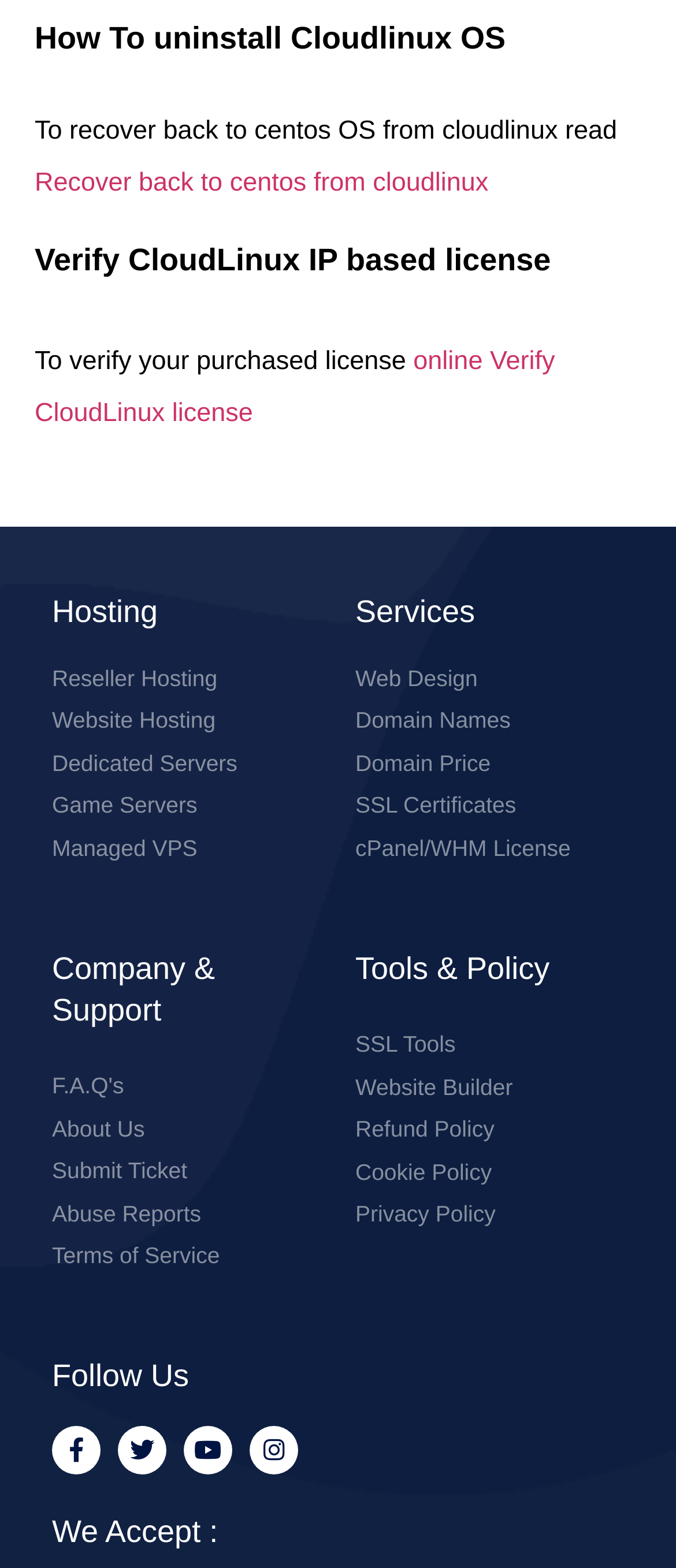Predict the bounding box of the UI element that fits this description: "Terms of Service".

[0.077, 0.79, 0.474, 0.812]